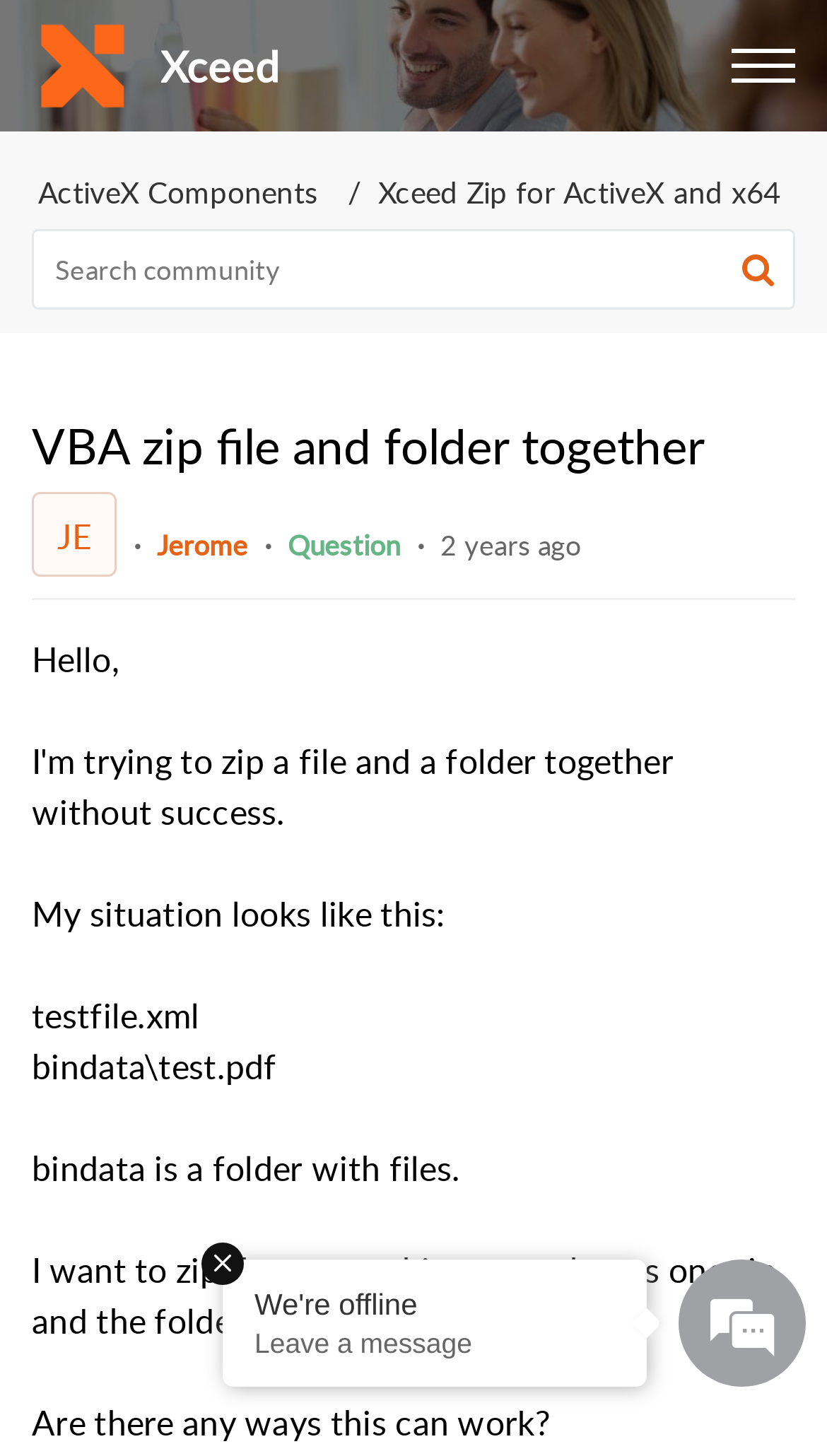What is the name of the folder?
Please give a detailed and elaborate explanation in response to the question.

The name of the folder is 'bindata' which is mentioned in the question description on the webpage.